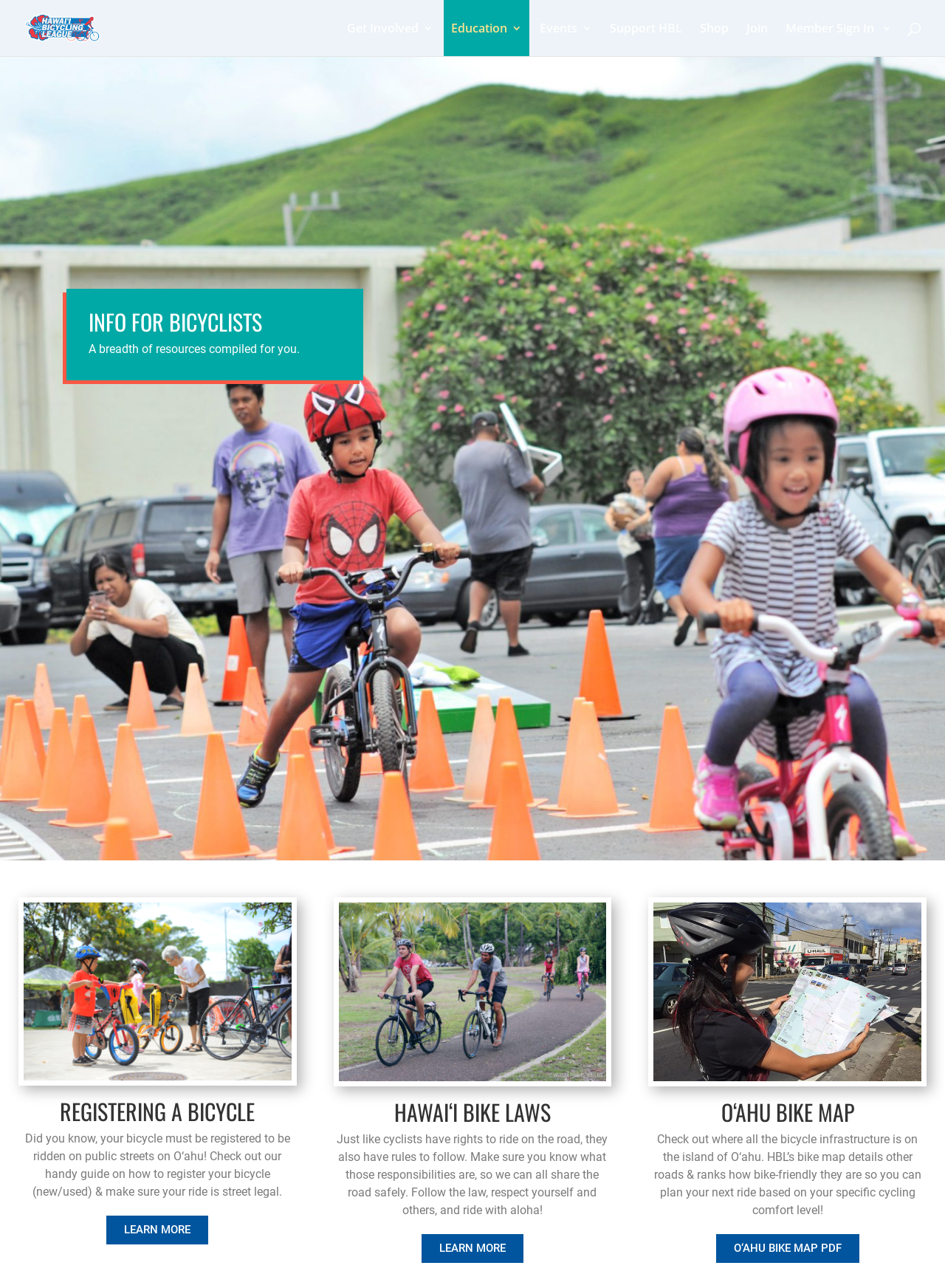Provide a one-word or short-phrase response to the question:
What is required to ride a bicycle on public streets on O‘ahu?

Registration